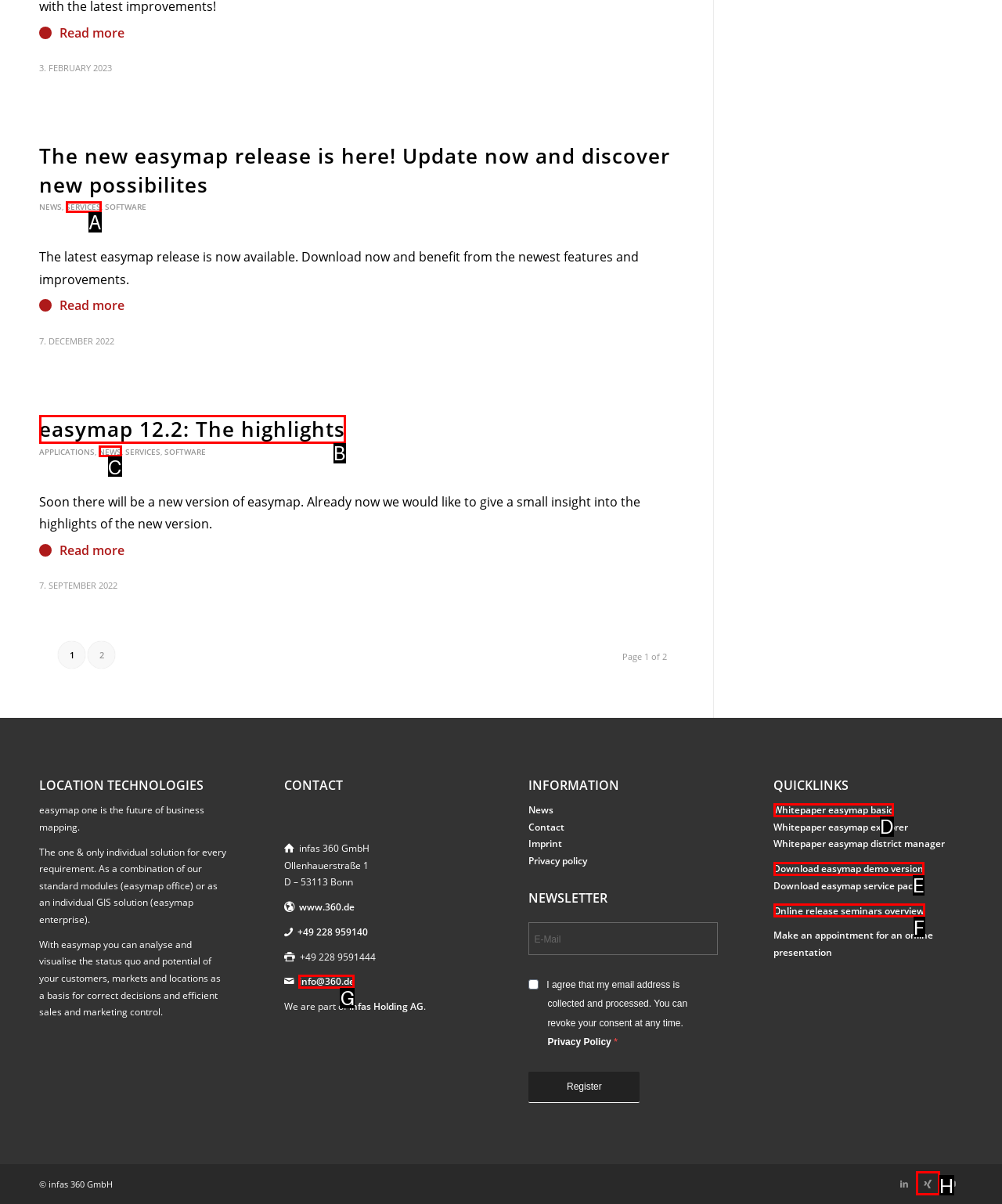Identify which HTML element to click to fulfill the following task: Download the easymap demo version. Provide your response using the letter of the correct choice.

E